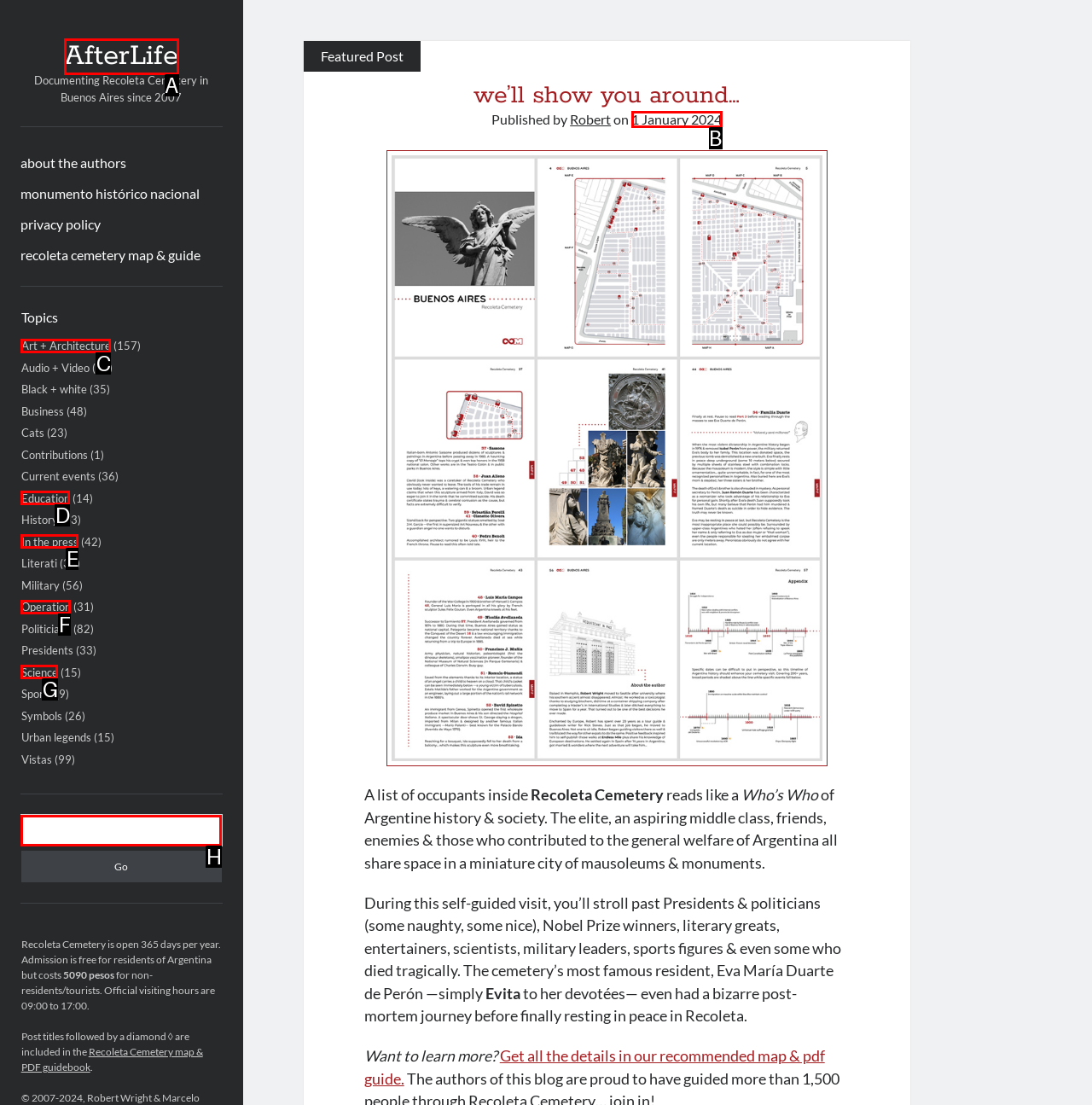Please determine which option aligns with the description: parent_node: Search name="s" title="Search for:". Respond with the option’s letter directly from the available choices.

H